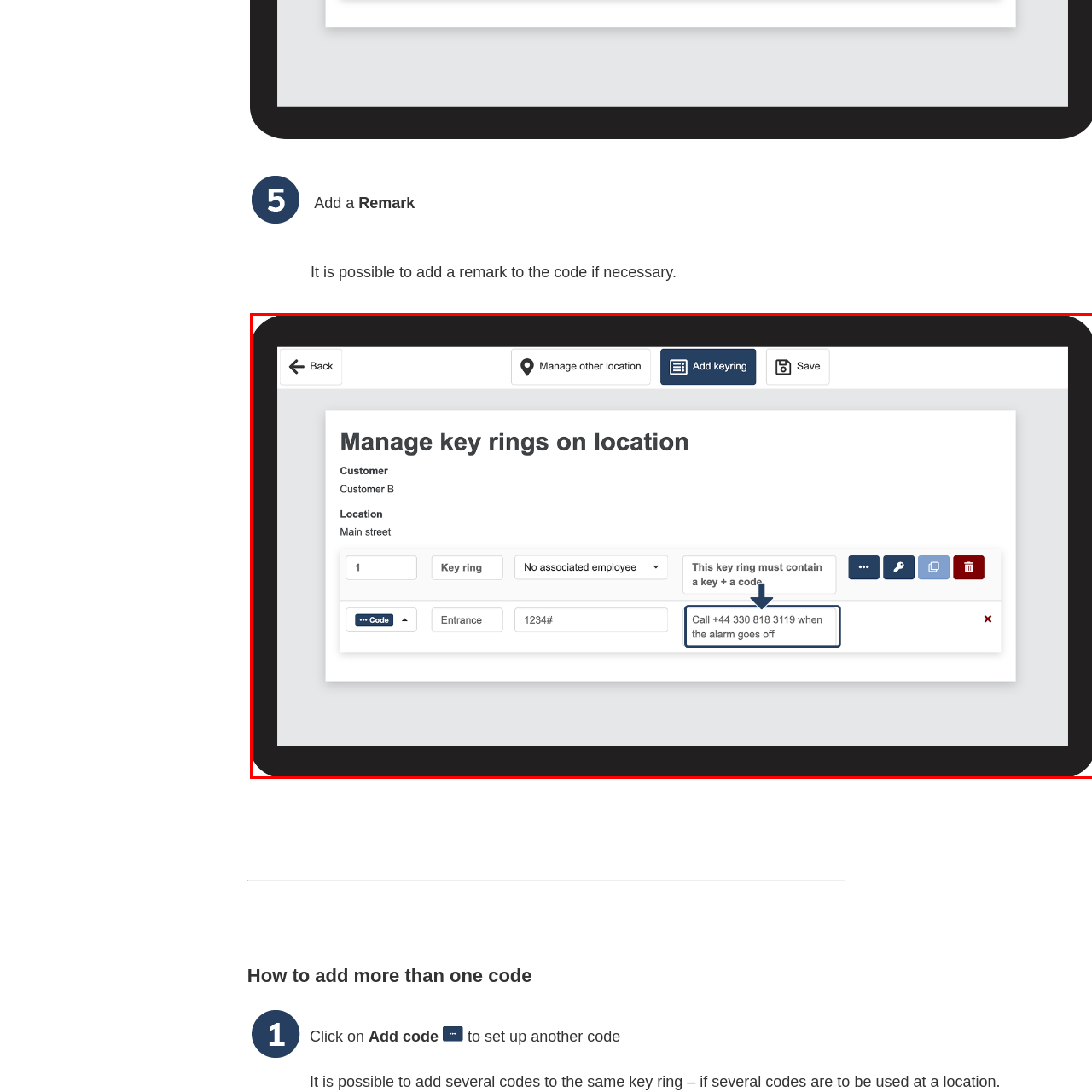Observe the highlighted image and answer the following: What is the current associated employee for key ring 1?

No associated employee